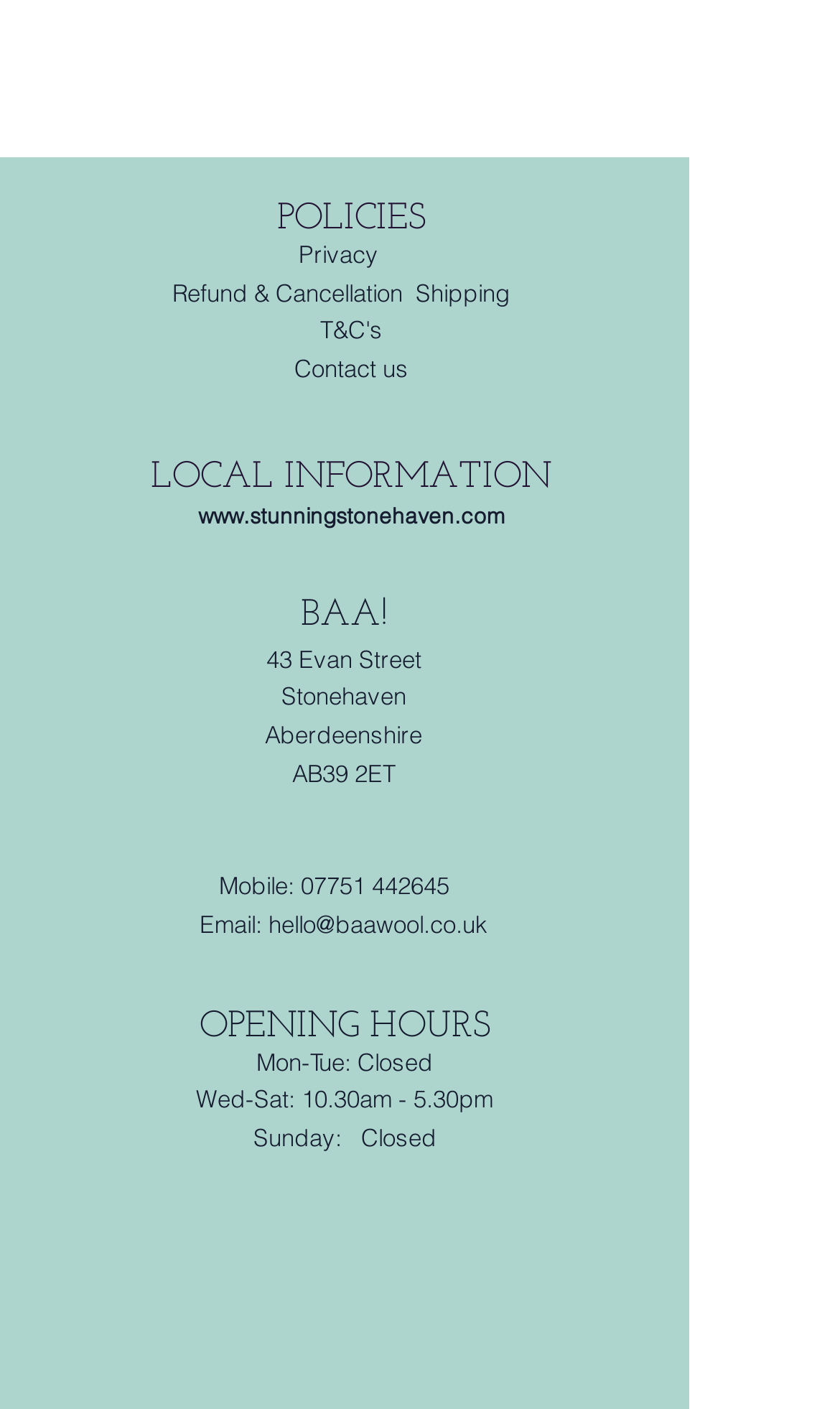What are the opening hours on Wednesdays?
Using the image, answer in one word or phrase.

10.30am - 5.30pm